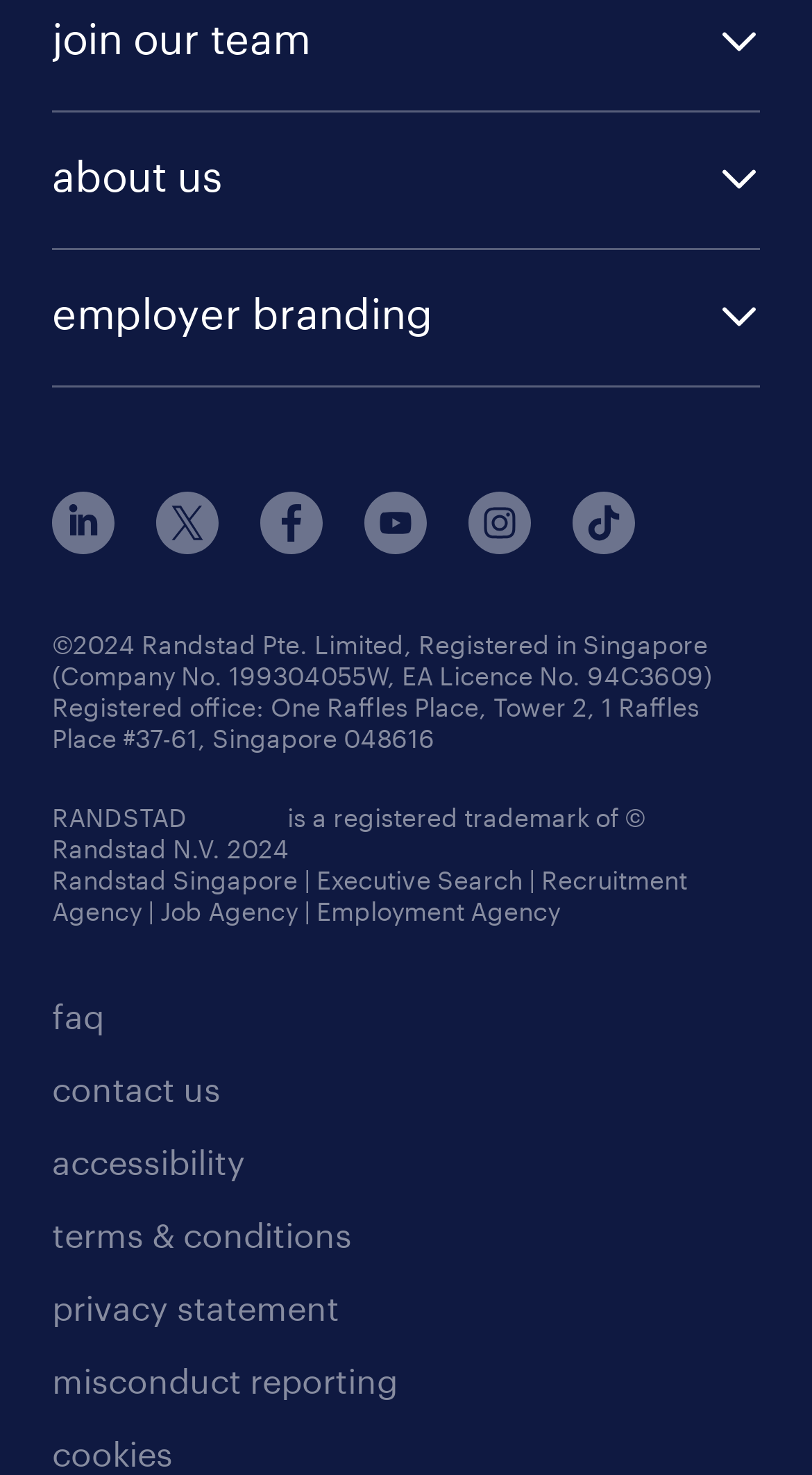Please find the bounding box coordinates of the section that needs to be clicked to achieve this instruction: "go to linkedin".

[0.064, 0.353, 0.141, 0.38]